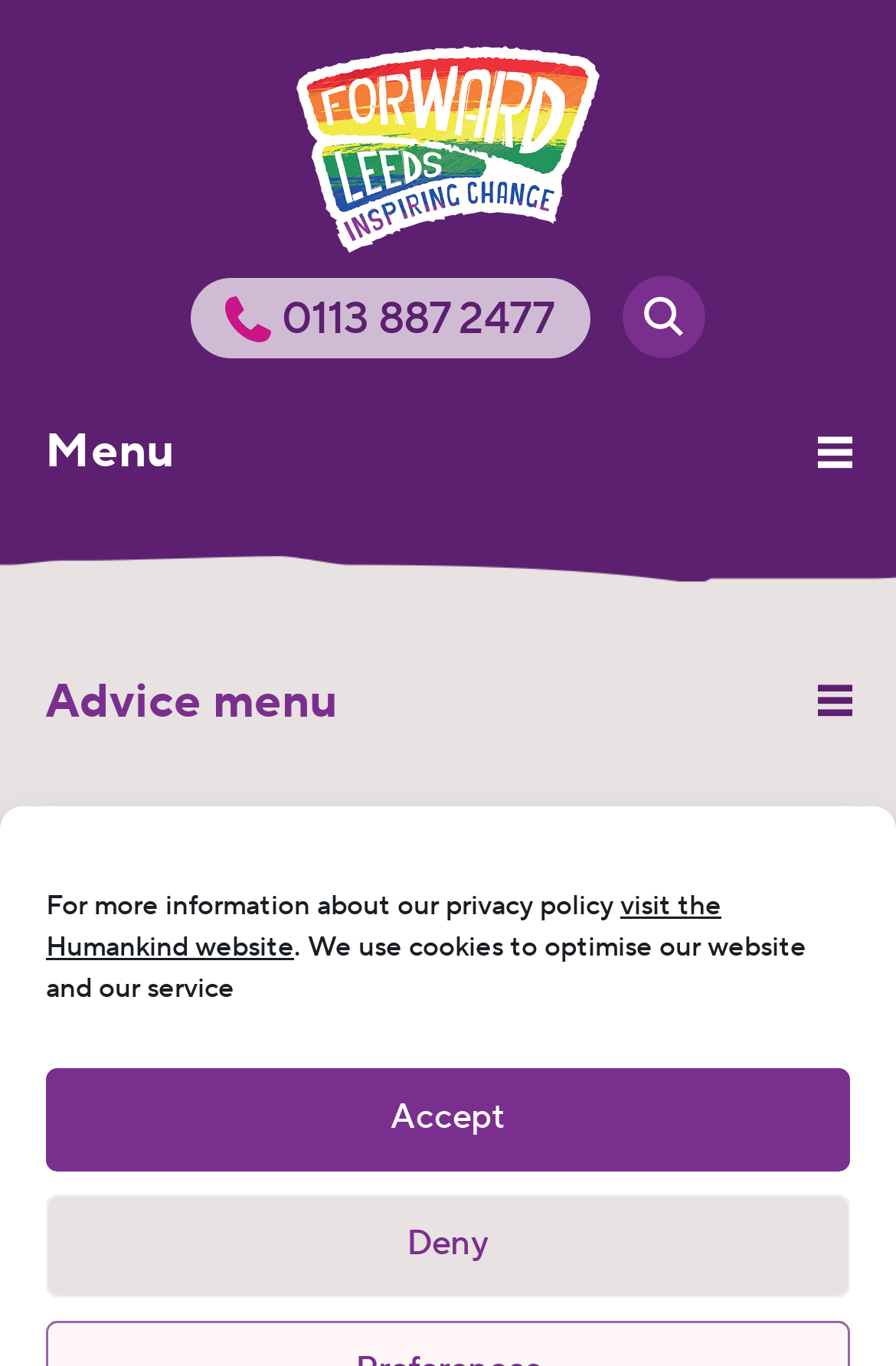By analyzing the image, answer the following question with a detailed response: What is the purpose of the 'Accept' button?

I found the purpose of the 'Accept' button by looking at the context in which it is located, which is near the text that mentions cookies, and inferring that it is used to accept the use of cookies on the website.